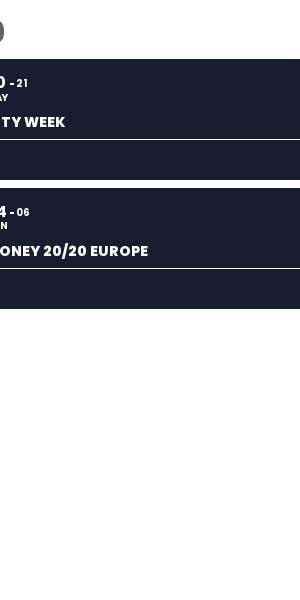Explain the image with as much detail as possible.

The image features an event schedule announcement detailing two significant upcoming events in the financial and banking sectors. The first event is titled "CITY WEEK," scheduled for May 20, 2021, while the second event is "MONEY 20/20 EUROPE," taking place from June 4 to June 6, 2021. The backdrop of the image uses a dark navy color, enhancing the visibility of the white and light gray text that provides essential information regarding these notable gatherings in the industry. This composition aims to capture the attention of professionals and stakeholders keen on staying updated within the financial sector.